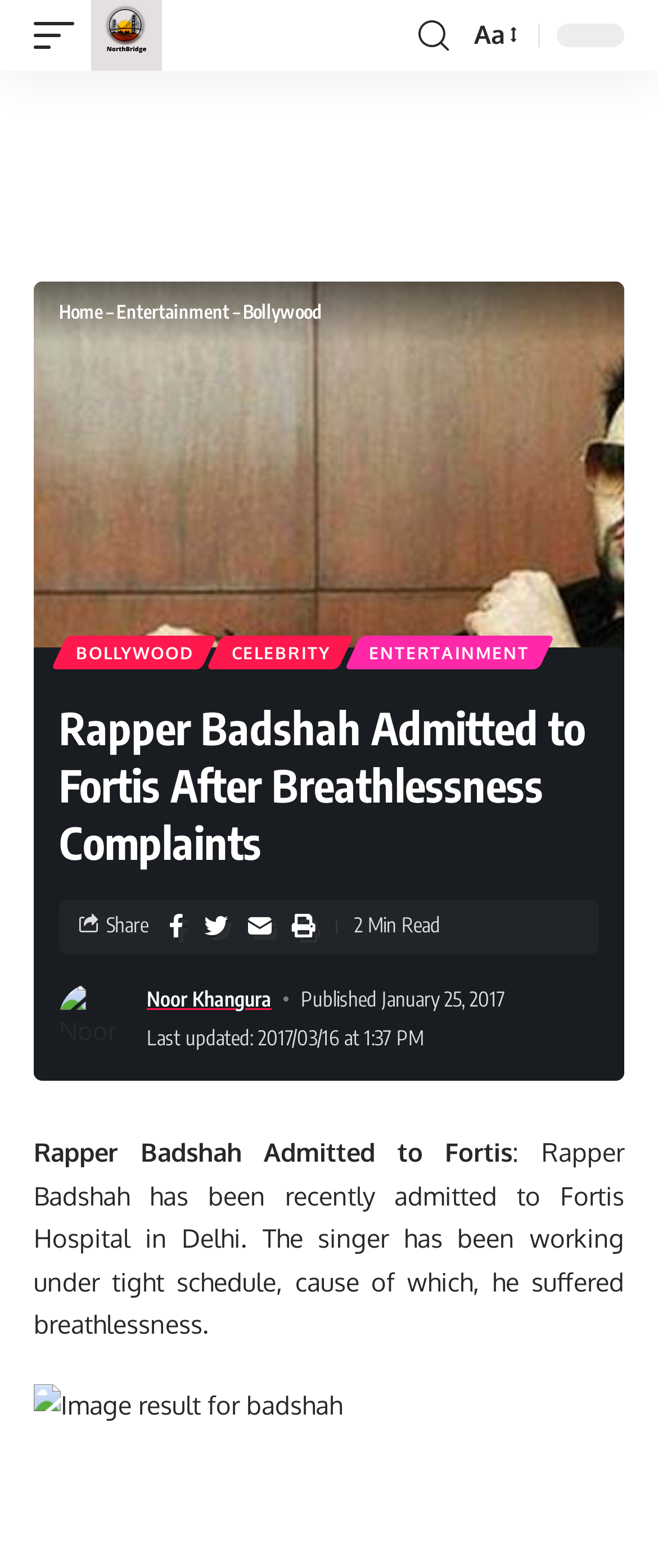Pinpoint the bounding box coordinates of the element to be clicked to execute the instruction: "View the image of Noor Khangura".

[0.09, 0.627, 0.197, 0.673]